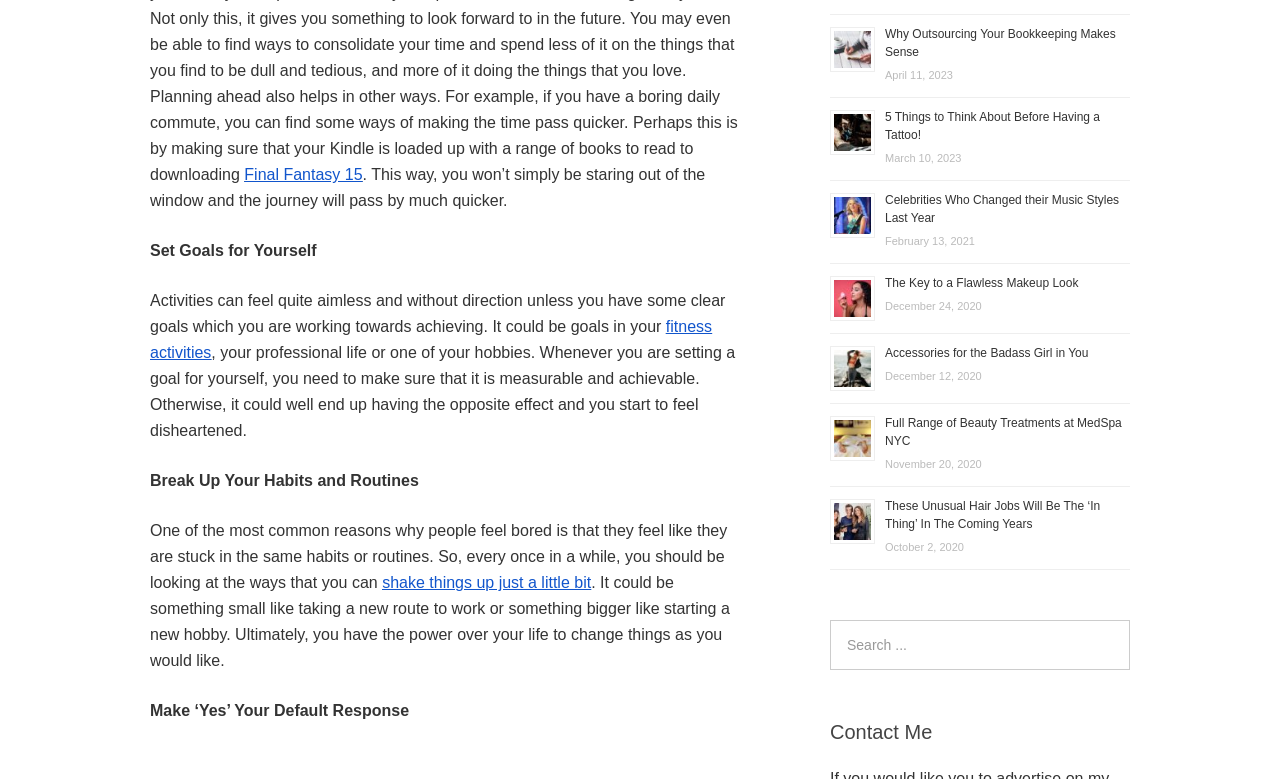Extract the bounding box coordinates of the UI element described by: "fitness activities". The coordinates should include four float numbers ranging from 0 to 1, e.g., [left, top, right, bottom].

[0.117, 0.409, 0.556, 0.464]